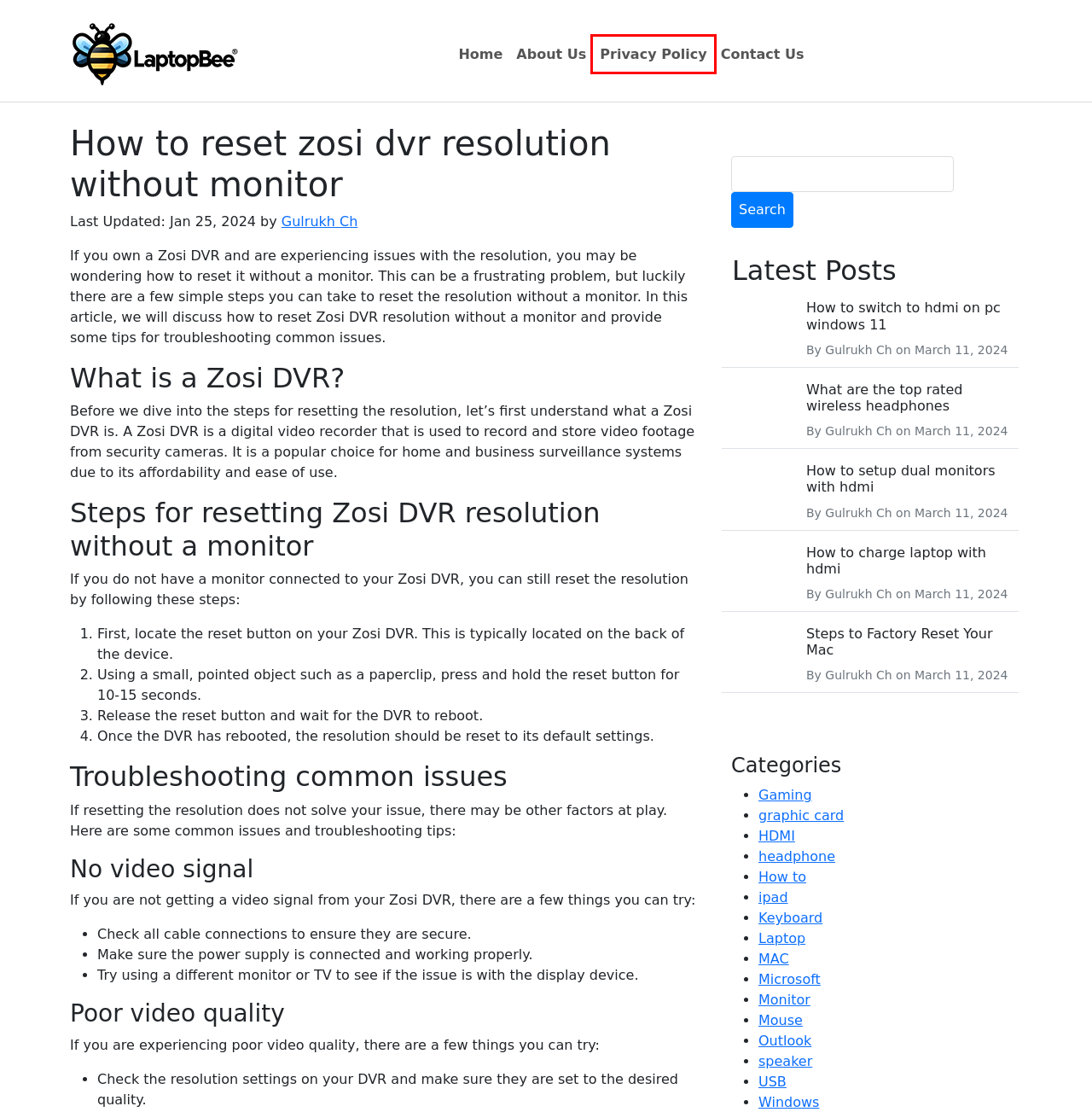Look at the screenshot of a webpage with a red bounding box and select the webpage description that best corresponds to the new page after clicking the element in the red box. Here are the options:
A. Privacy Policy - LaptopBee
B. Microsoft - LaptopBee
C. MAC - LaptopBee
D. How to charge laptop with hdmi - LaptopBee
E. Keyboard - LaptopBee
F. Steps to Factory Reset Your Mac - LaptopBee
G. Gaming - LaptopBee
H. Mouse - LaptopBee

A